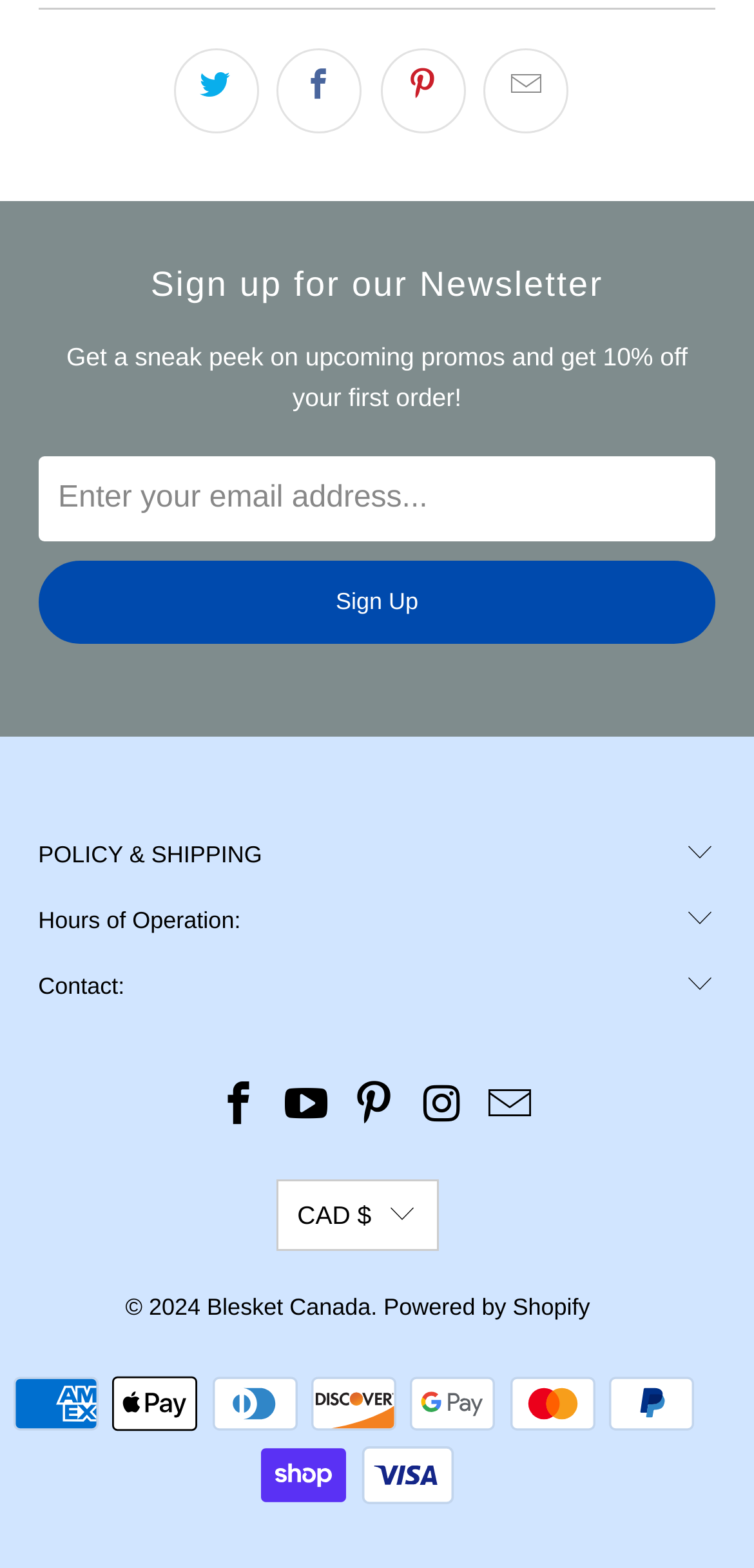Please look at the image and answer the question with a detailed explanation: What is the currency displayed?

The button with the label 'CAD' and an arrow icon suggests that the currency being displayed is Canadian Dollars, and the user can expand the button to select other currencies.